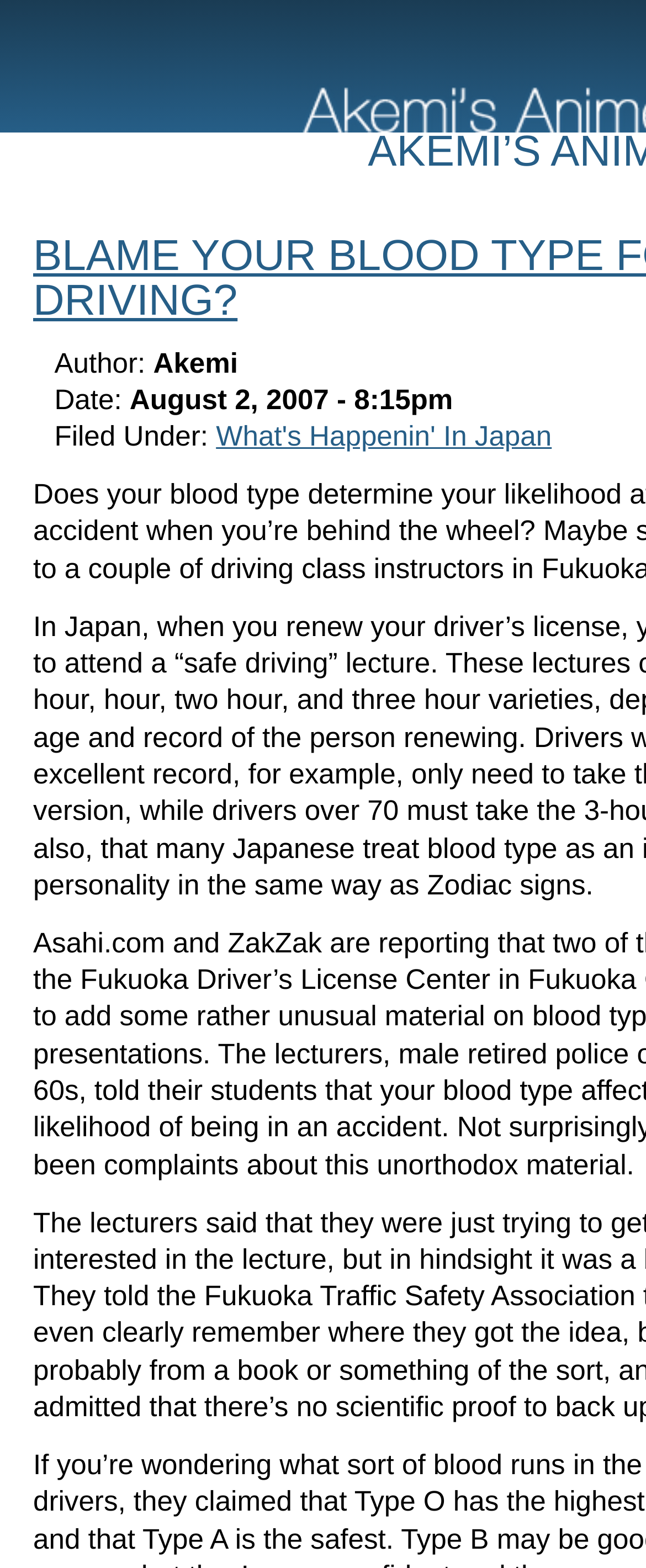Provide the bounding box coordinates for the UI element described in this sentence: "What's Happenin' In Japan". The coordinates should be four float values between 0 and 1, i.e., [left, top, right, bottom].

[0.334, 0.268, 0.854, 0.288]